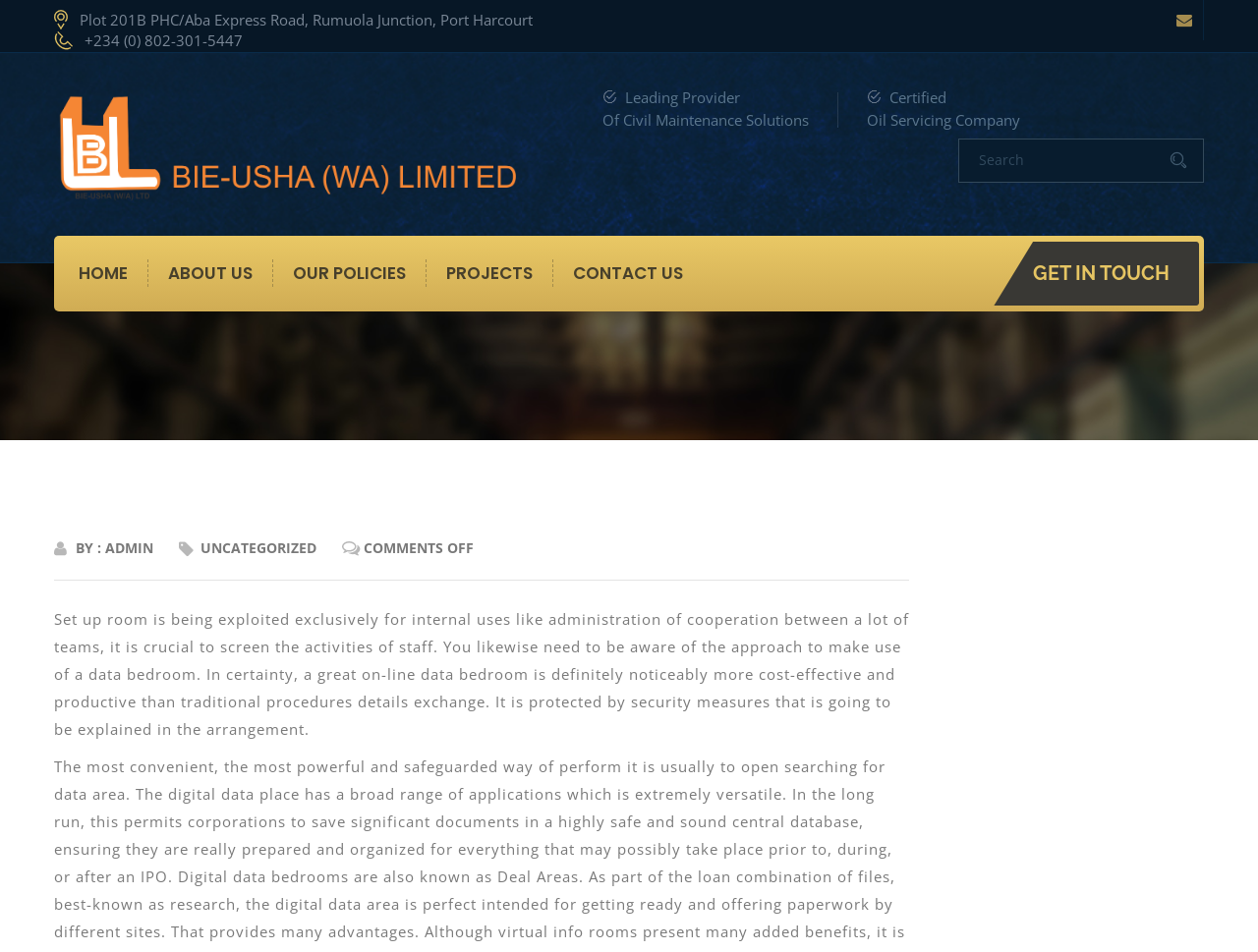Please determine and provide the text content of the webpage's heading.

What Data Room Is – and What it Is Not